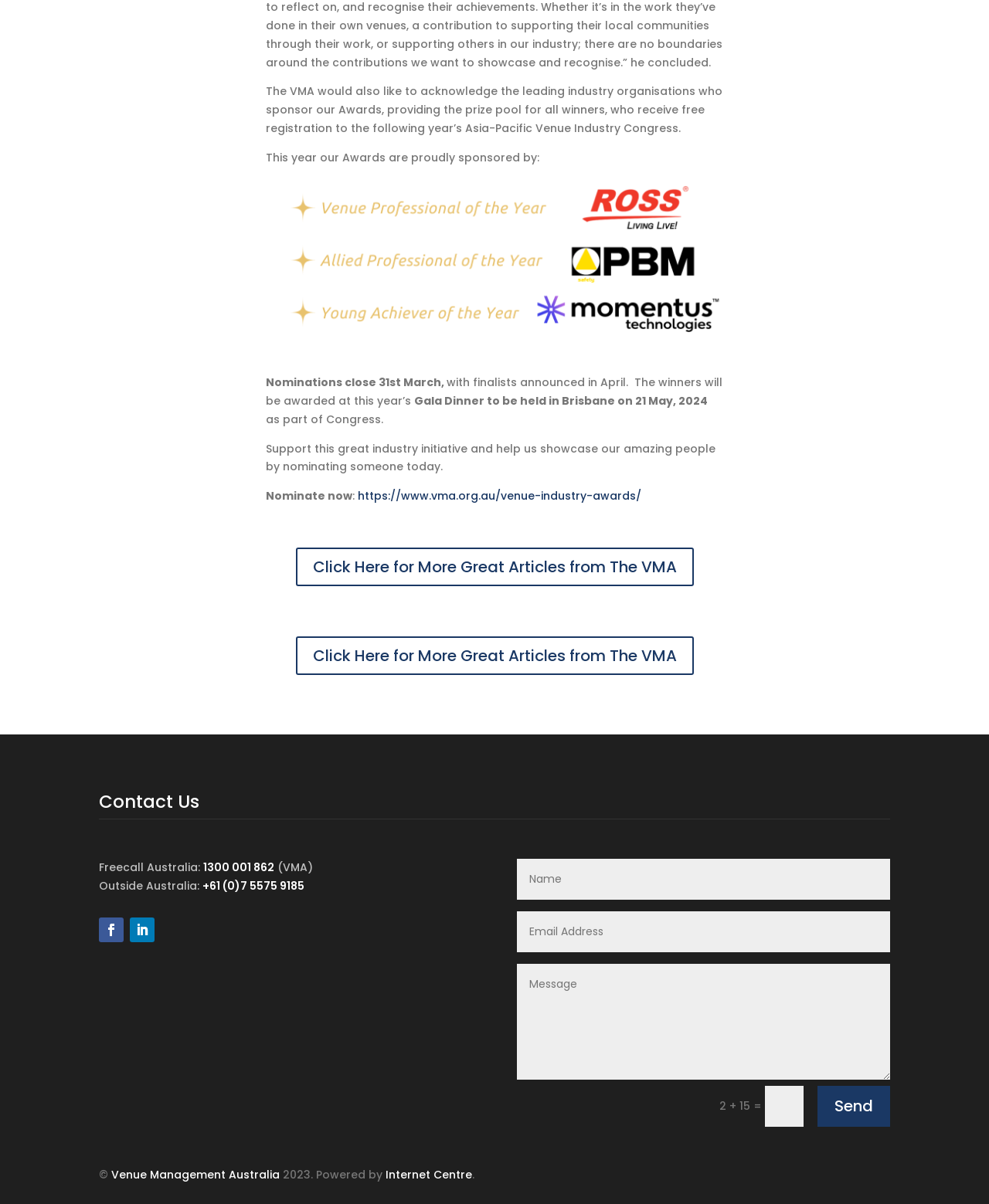Answer the question in one word or a short phrase:
Where will the Gala Dinner be held?

Brisbane